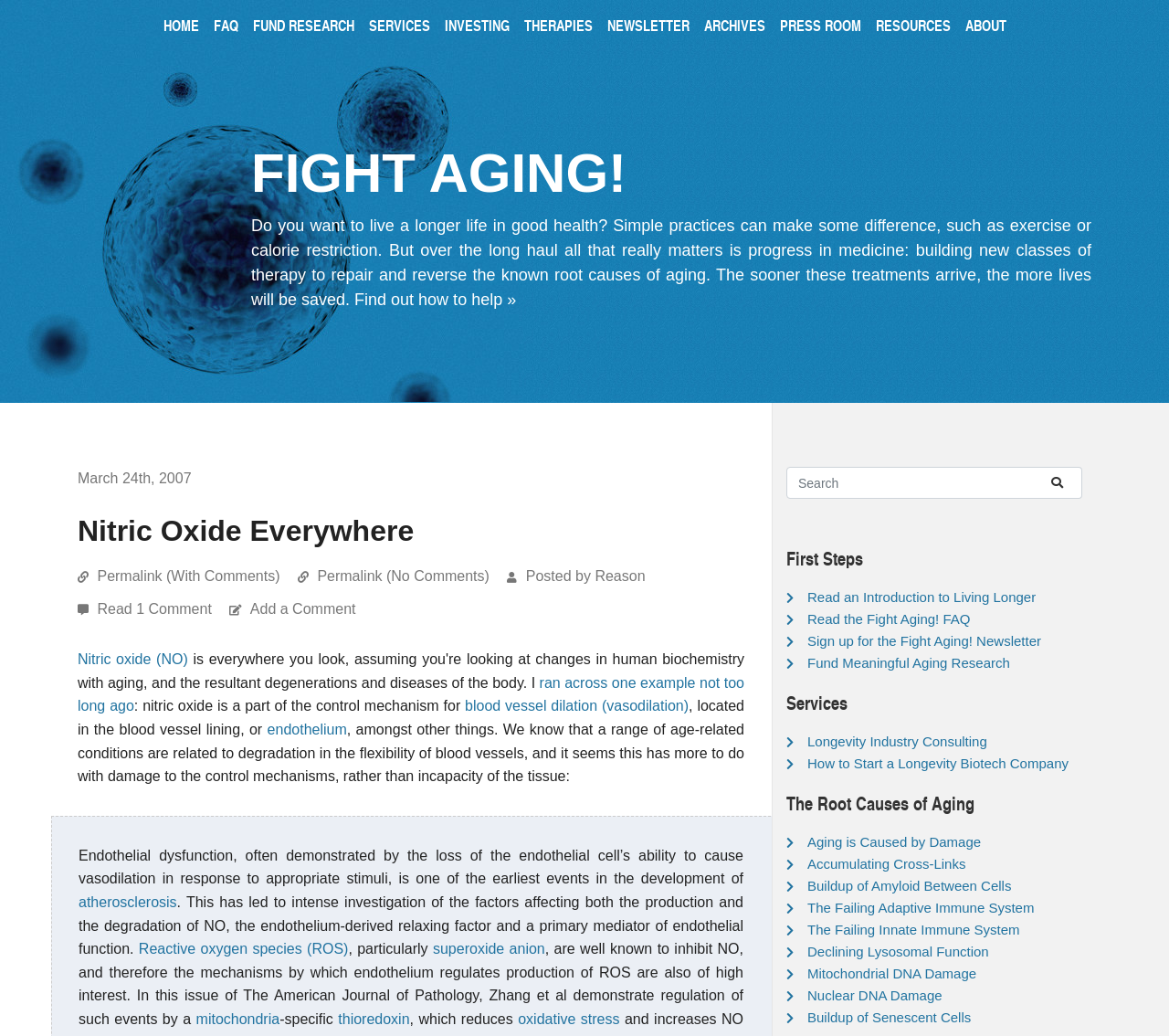What is the purpose of the 'Search' textbox?
Answer the question with as much detail as possible.

The 'Search' textbox is likely intended to allow users to search for specific keywords or topics within the website, making it easier to find relevant information or resources related to aging and nitric oxide.